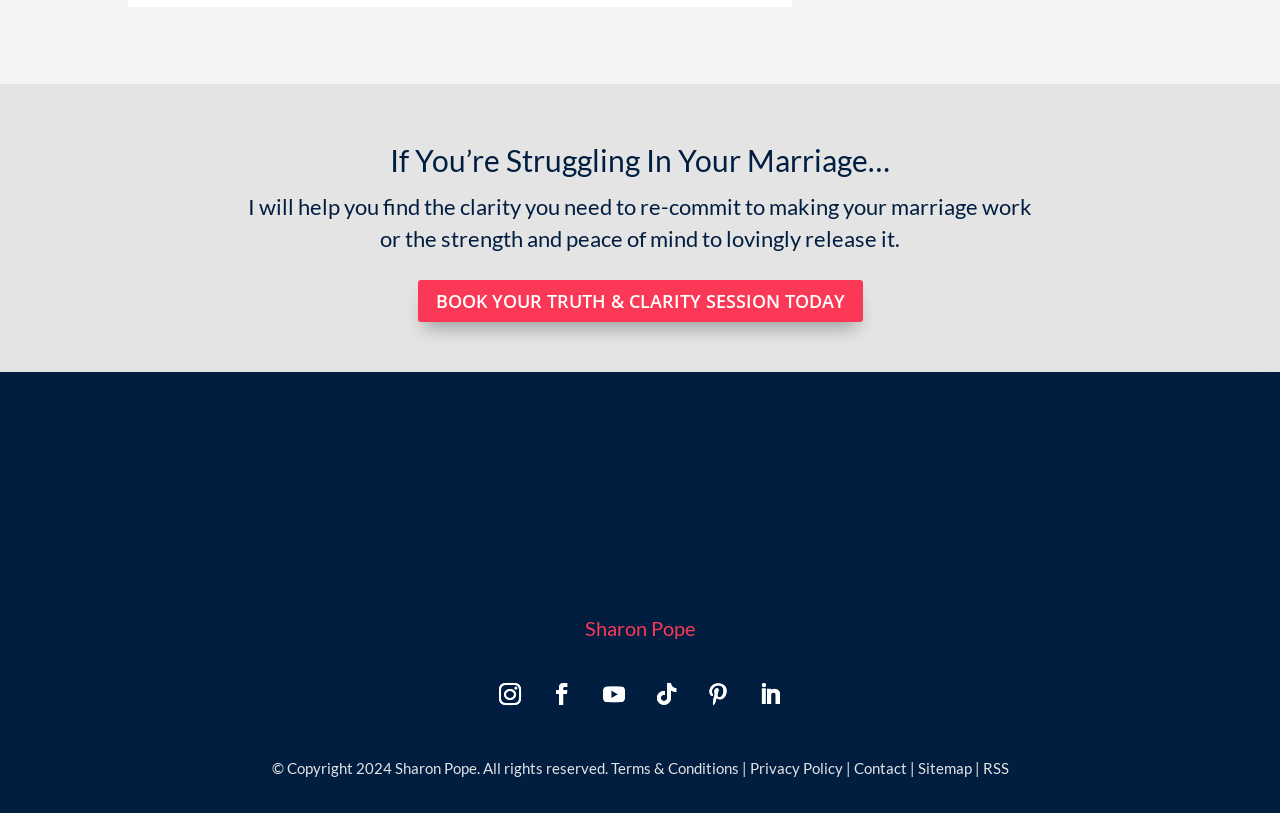Provide the bounding box coordinates for the specified HTML element described in this description: "aria-label="subscribe"". The coordinates should be four float numbers ranging from 0 to 1, in the format [left, top, right, bottom].

None